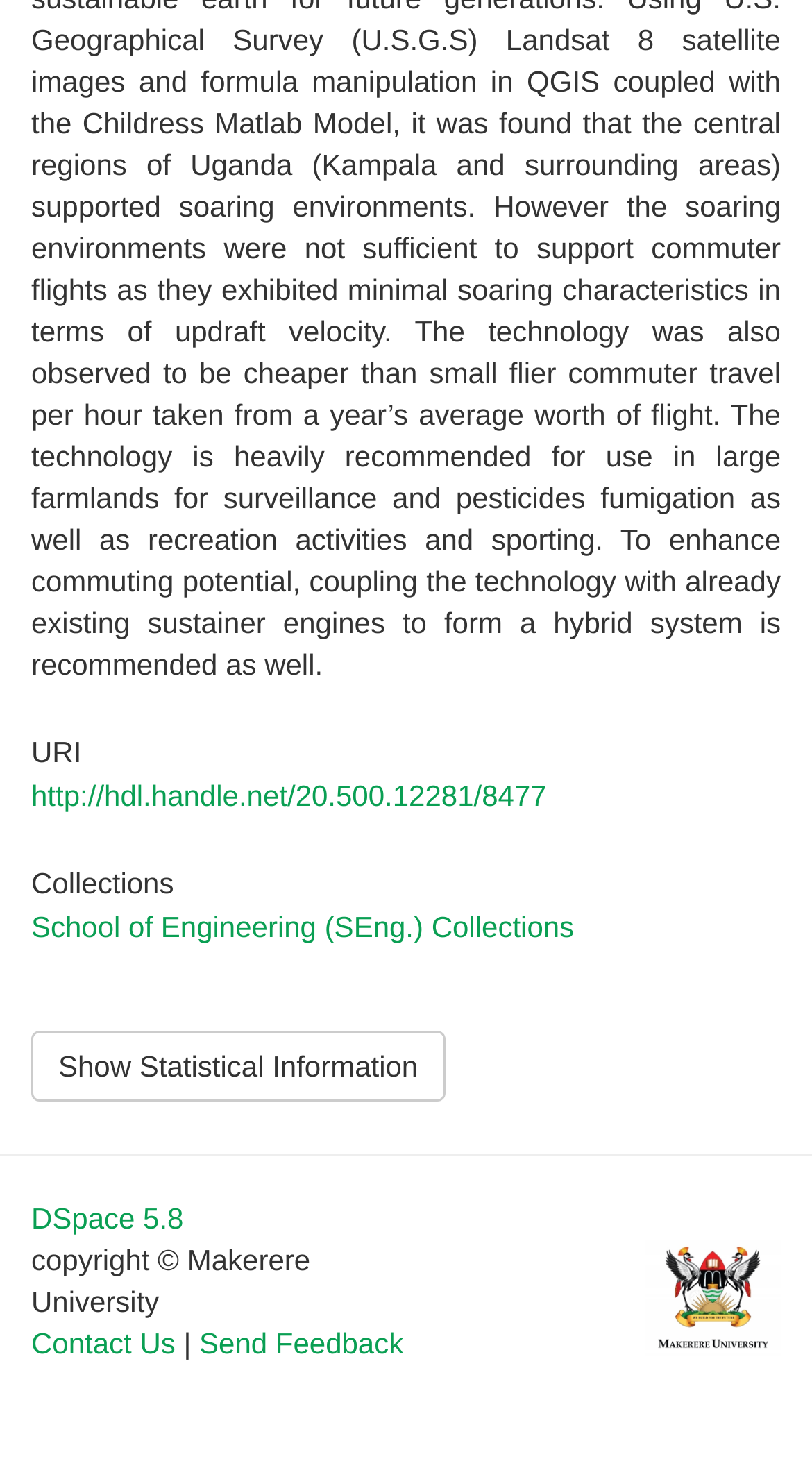Locate the bounding box of the UI element described in the following text: "Call Now Button".

None